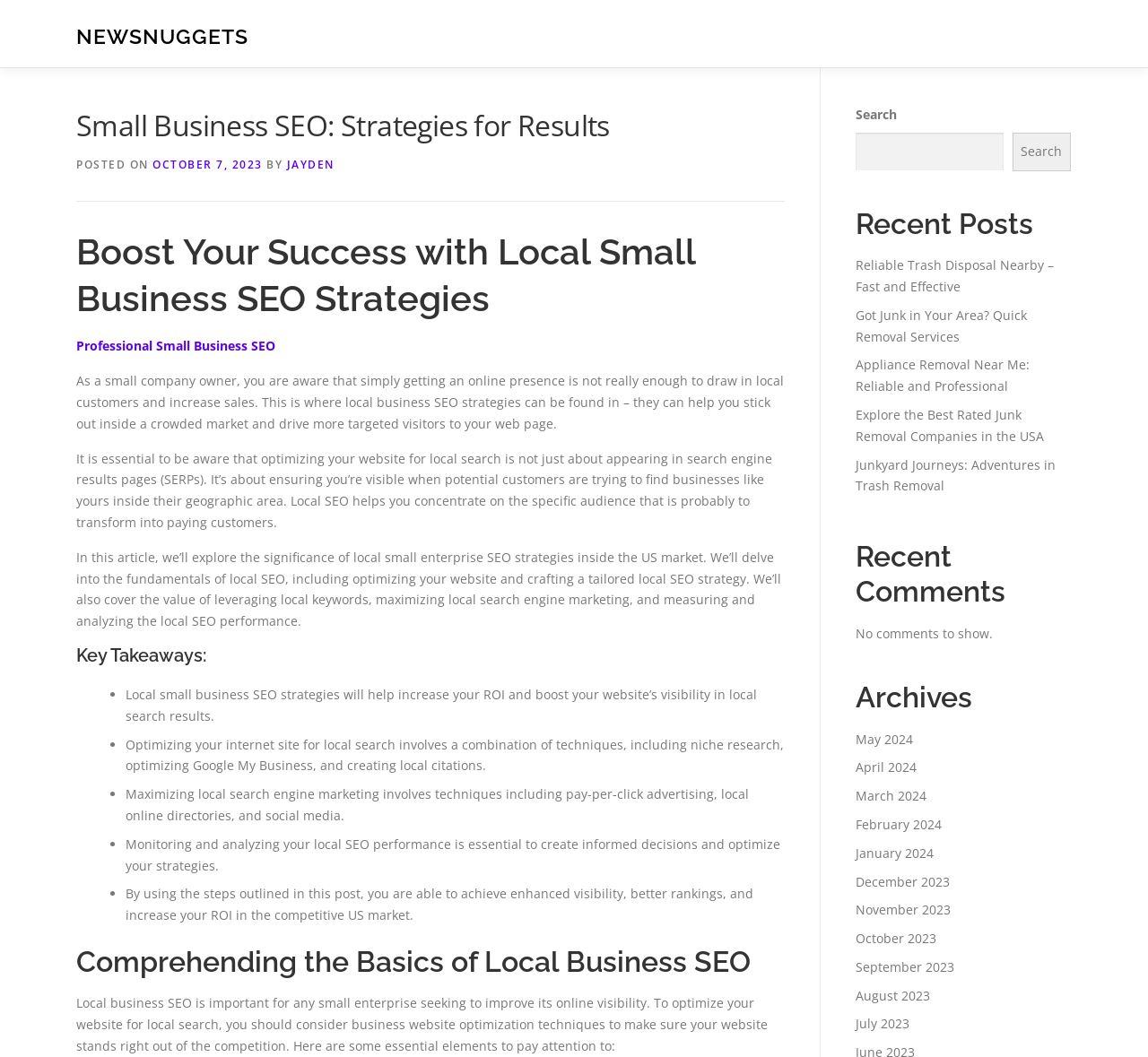What is the main topic of this webpage?
Examine the image and provide an in-depth answer to the question.

Based on the webpage content, the main topic is about strategies for small business SEO, which is evident from the headings and paragraphs discussing the importance of local SEO for small businesses.